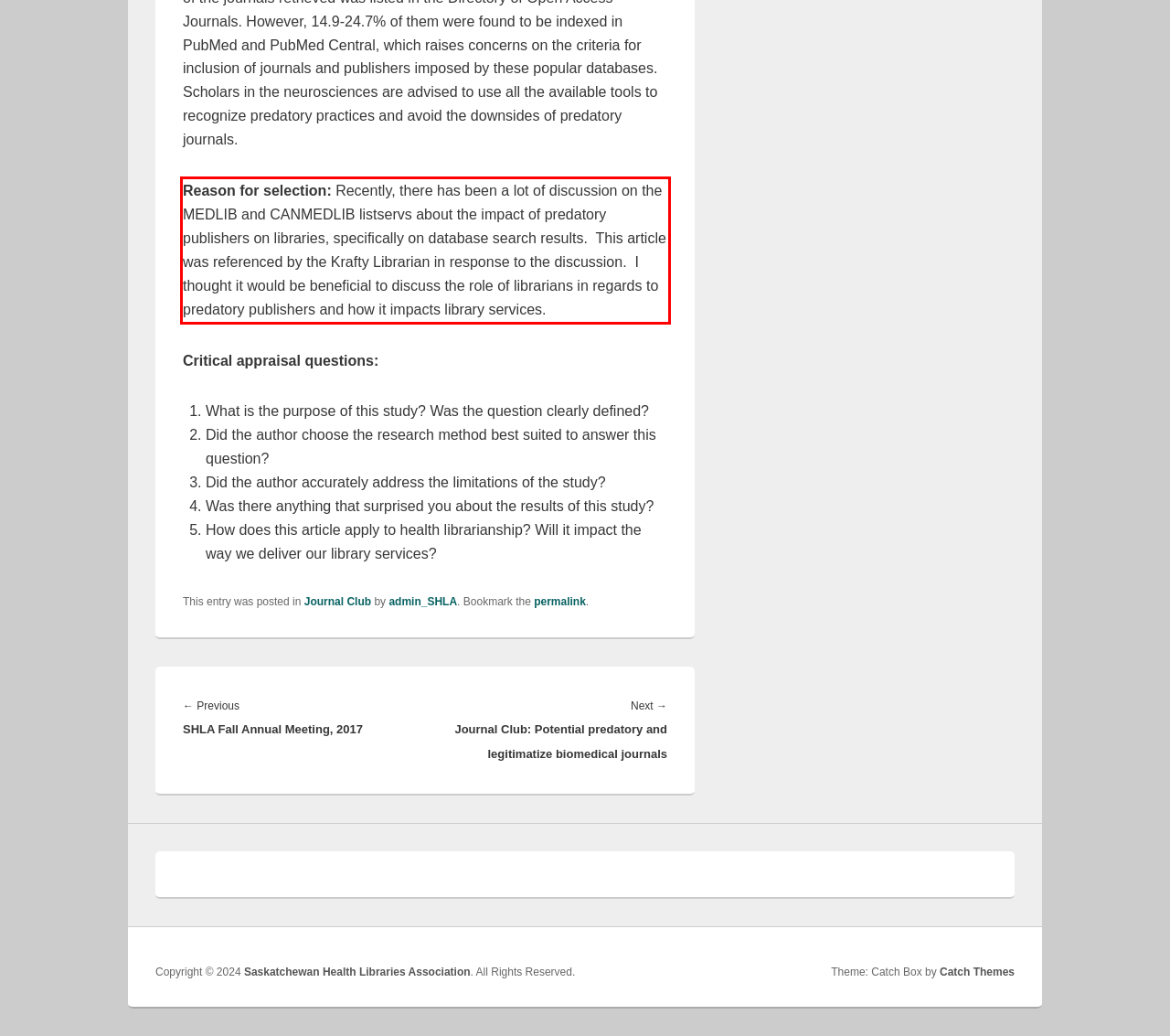You have a screenshot of a webpage with a red bounding box. Use OCR to generate the text contained within this red rectangle.

Reason for selection: Recently, there has been a lot of discussion on the MEDLIB and CANMEDLIB listservs about the impact of predatory publishers on libraries, specifically on database search results. This article was referenced by the Krafty Librarian in response to the discussion. I thought it would be beneficial to discuss the role of librarians in regards to predatory publishers and how it impacts library services.